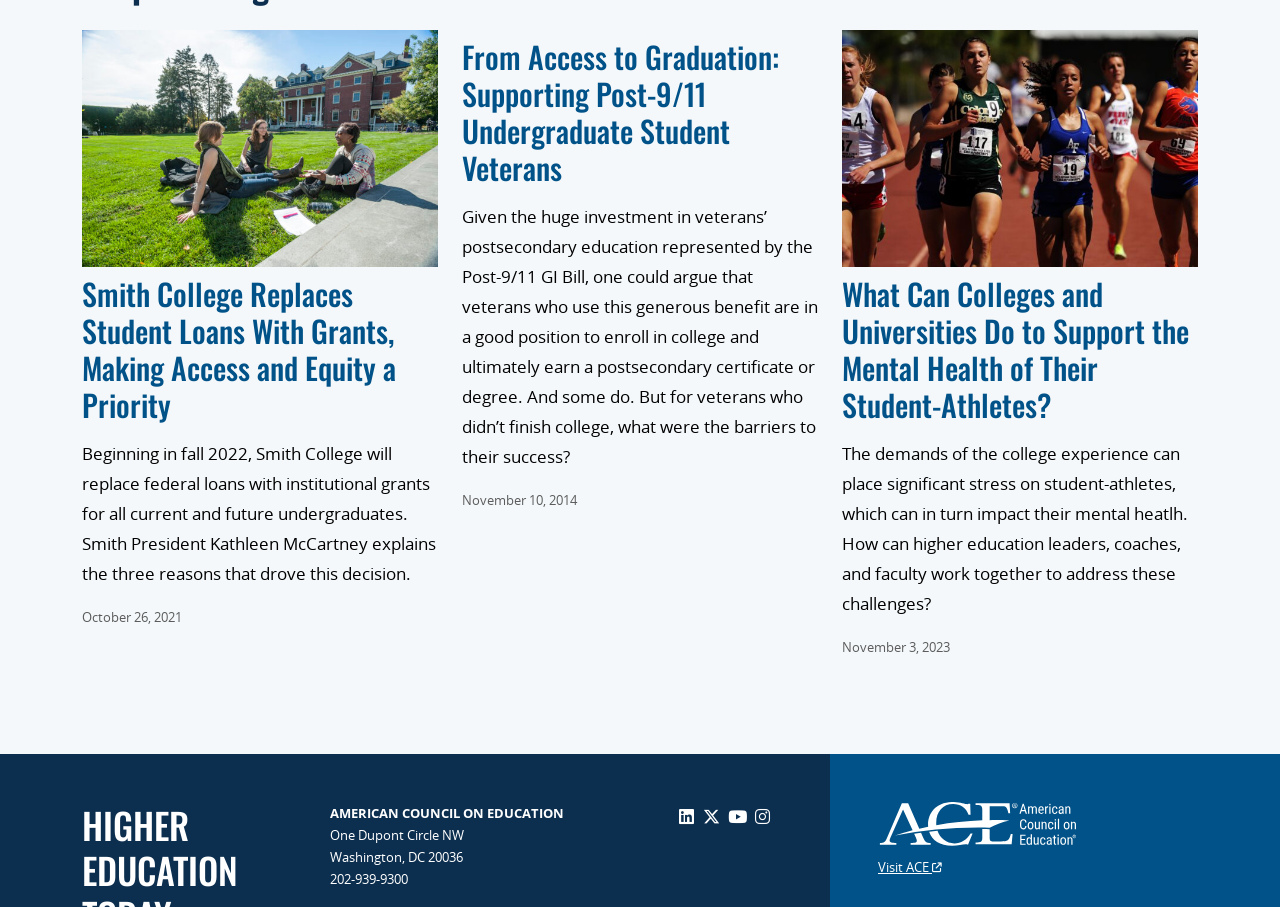From the details in the image, provide a thorough response to the question: How many social media links are present at the bottom of the webpage?

The webpage has links to LinkedIn, Twitter, YouTube, and Instagram at the bottom, which are four social media platforms.